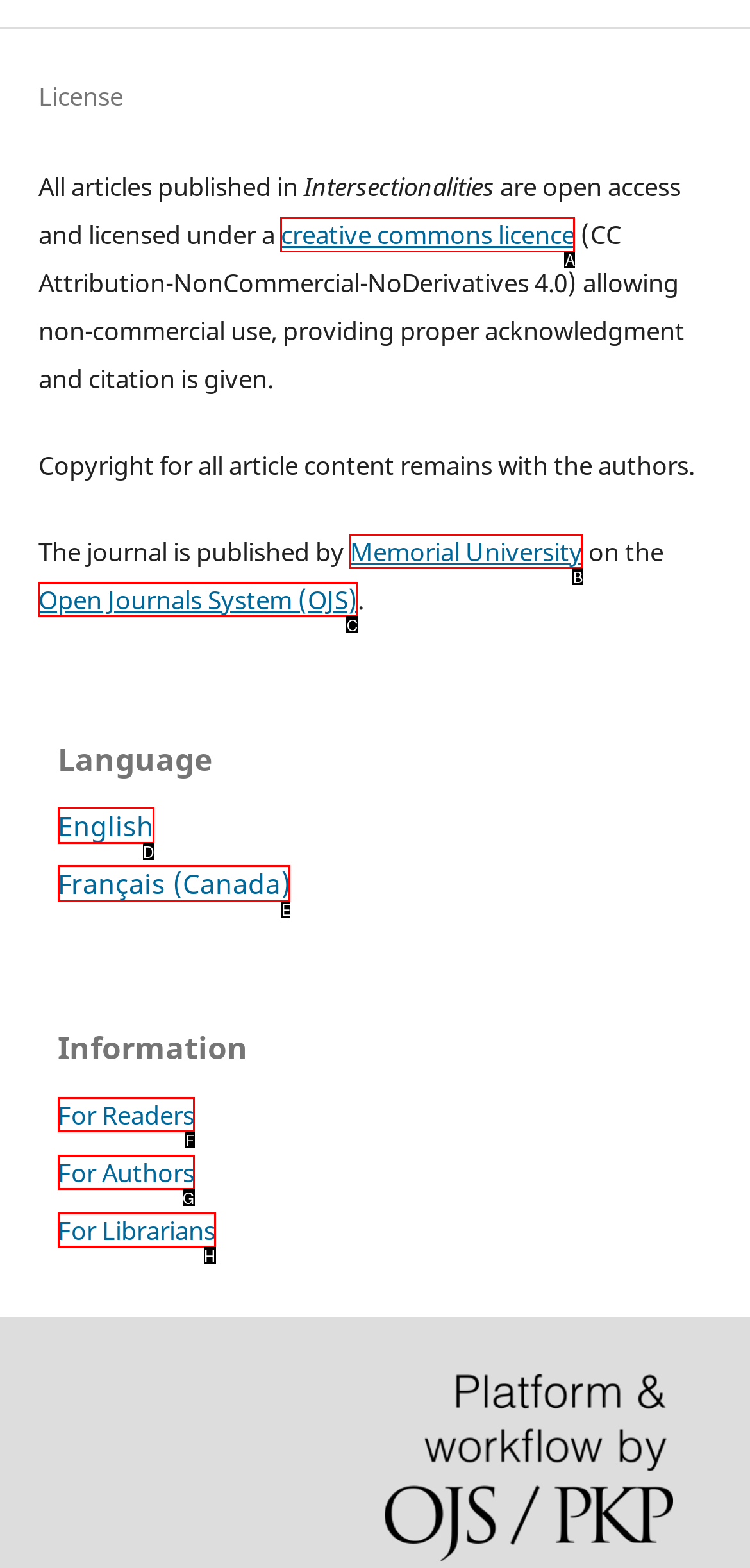Choose the HTML element that should be clicked to accomplish the task: Switch to 'Français (Canada)' language. Answer with the letter of the chosen option.

E